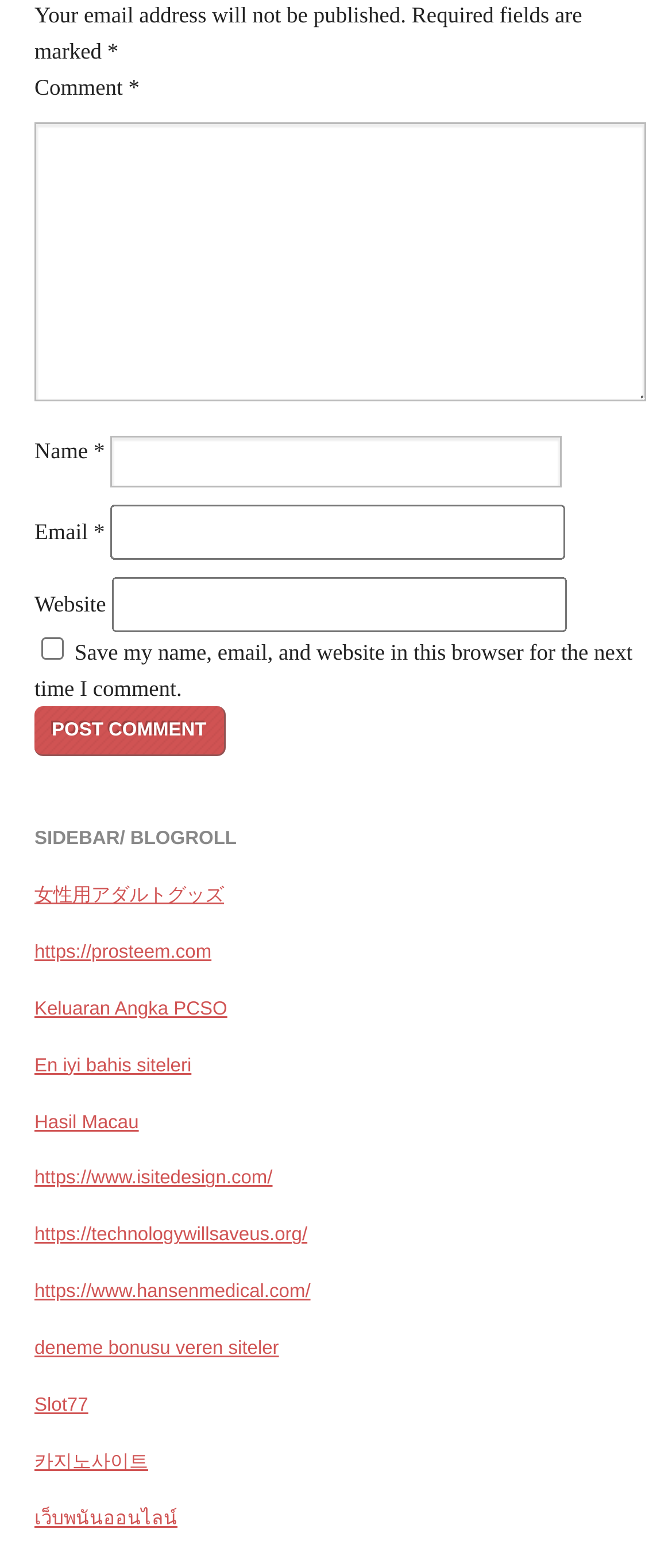Determine the bounding box coordinates of the section I need to click to execute the following instruction: "Click the Post Comment button". Provide the coordinates as four float numbers between 0 and 1, i.e., [left, top, right, bottom].

[0.051, 0.451, 0.335, 0.482]